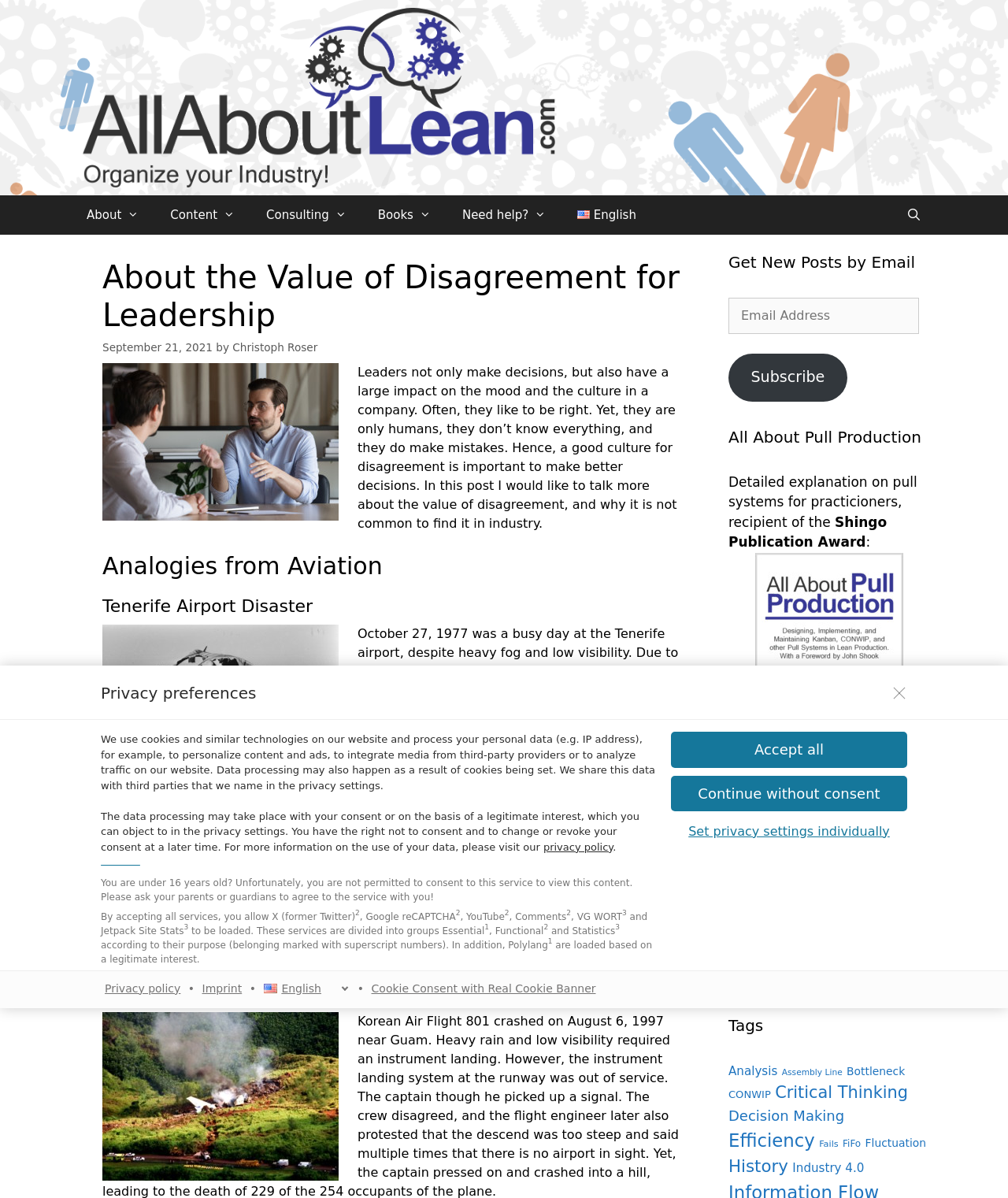Based on the element description, predict the bounding box coordinates (top-left x, top-left y, bottom-right x, bottom-right y) for the UI element in the screenshot: Critical Thinking

[0.769, 0.904, 0.901, 0.92]